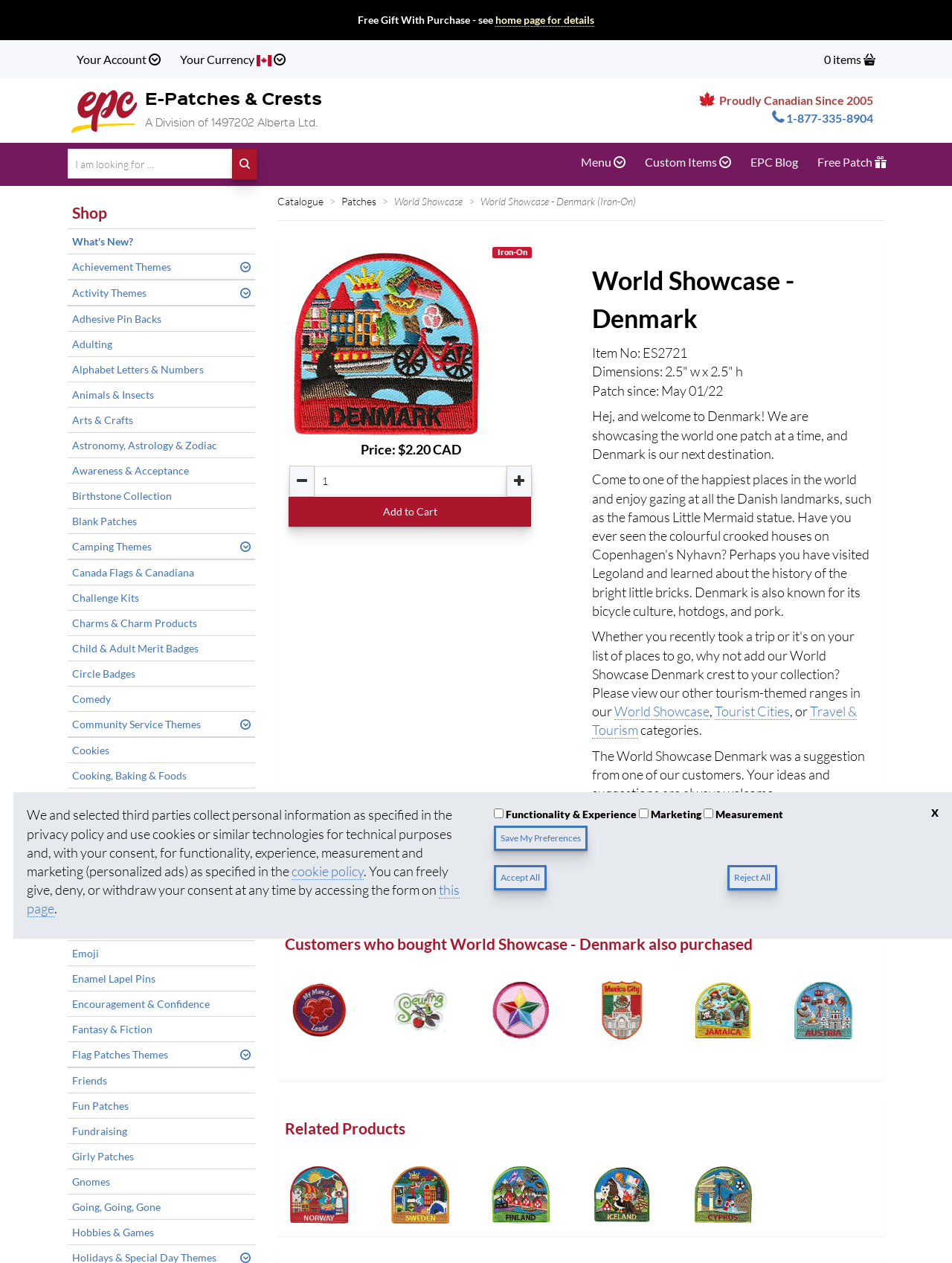What is the name of the company that owns this website?
We need a detailed and meticulous answer to the question.

I determined the answer by looking at the text 'A Division of 1497202 Alberta Ltd.' which suggests that this is the parent company of the website.